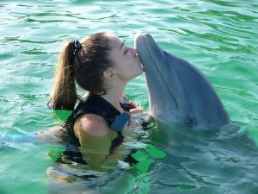Is the woman wearing a safety vest?
Based on the visual content, answer with a single word or a brief phrase.

Yes